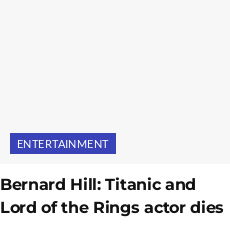Describe the important features and context of the image with as much detail as possible.

The image features a bold, headline-style text announcing the passing of Bernard Hill, renowned for his roles in iconic films such as "Titanic" and "The Lord of the Rings." Below the headline, there is a prominent label indicating "ENTERTAINMENT," highlighting the context of the news. This poignant tribute captures the impact of Hill's contributions to the film industry, reflecting on the legacy he leaves behind in cinematic history.